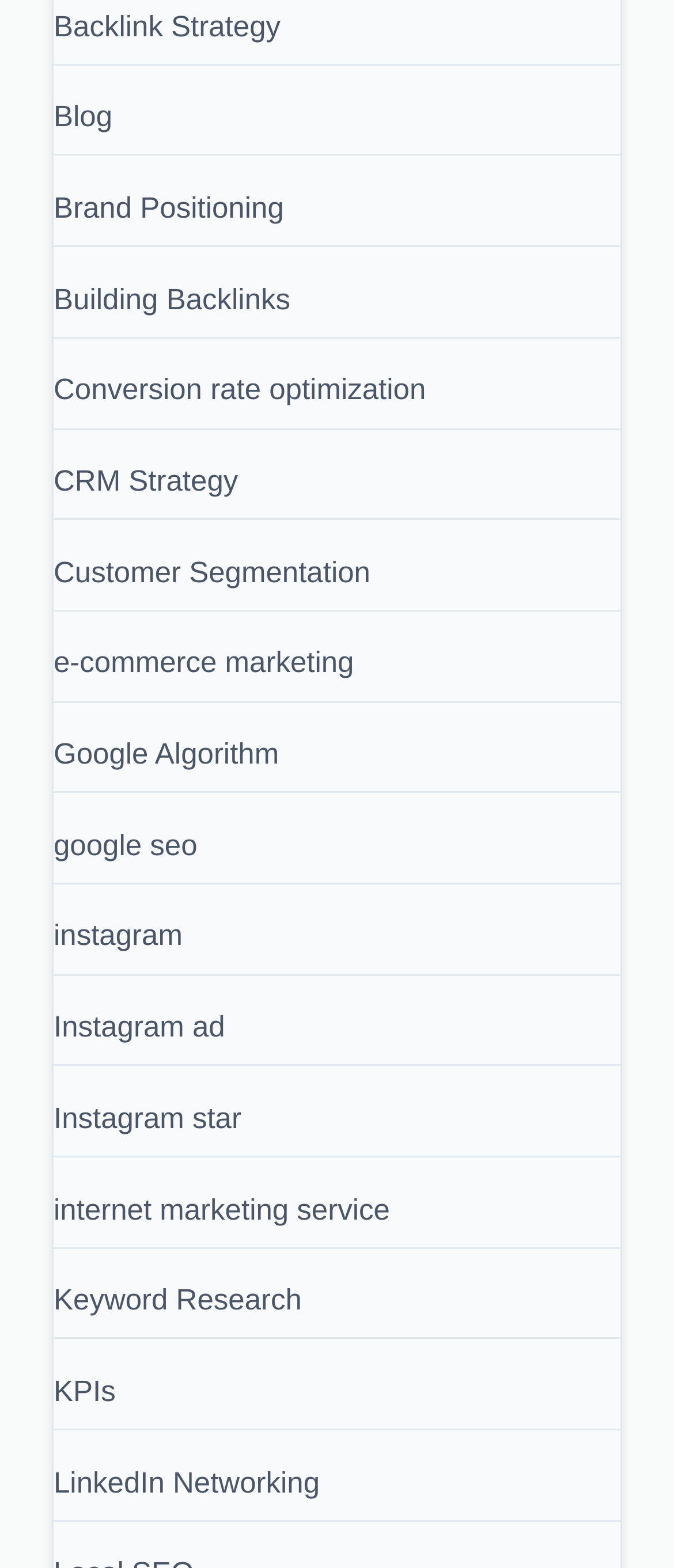Please identify the bounding box coordinates of the region to click in order to complete the task: "Learn about Brand Positioning". The coordinates must be four float numbers between 0 and 1, specified as [left, top, right, bottom].

[0.079, 0.122, 0.421, 0.143]